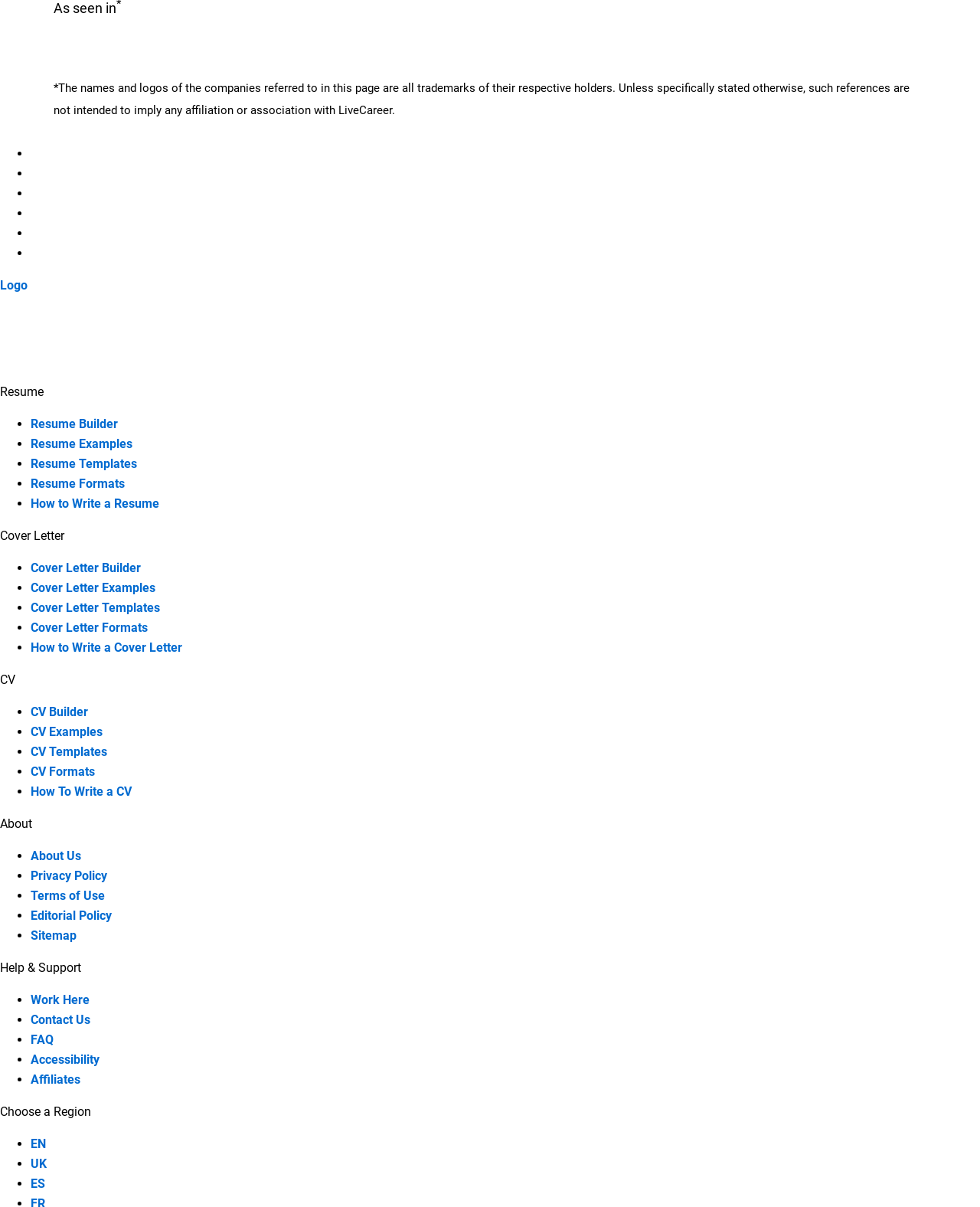What is the purpose of the 'Contact Us' link?
Using the image as a reference, give a one-word or short phrase answer.

To contact the website